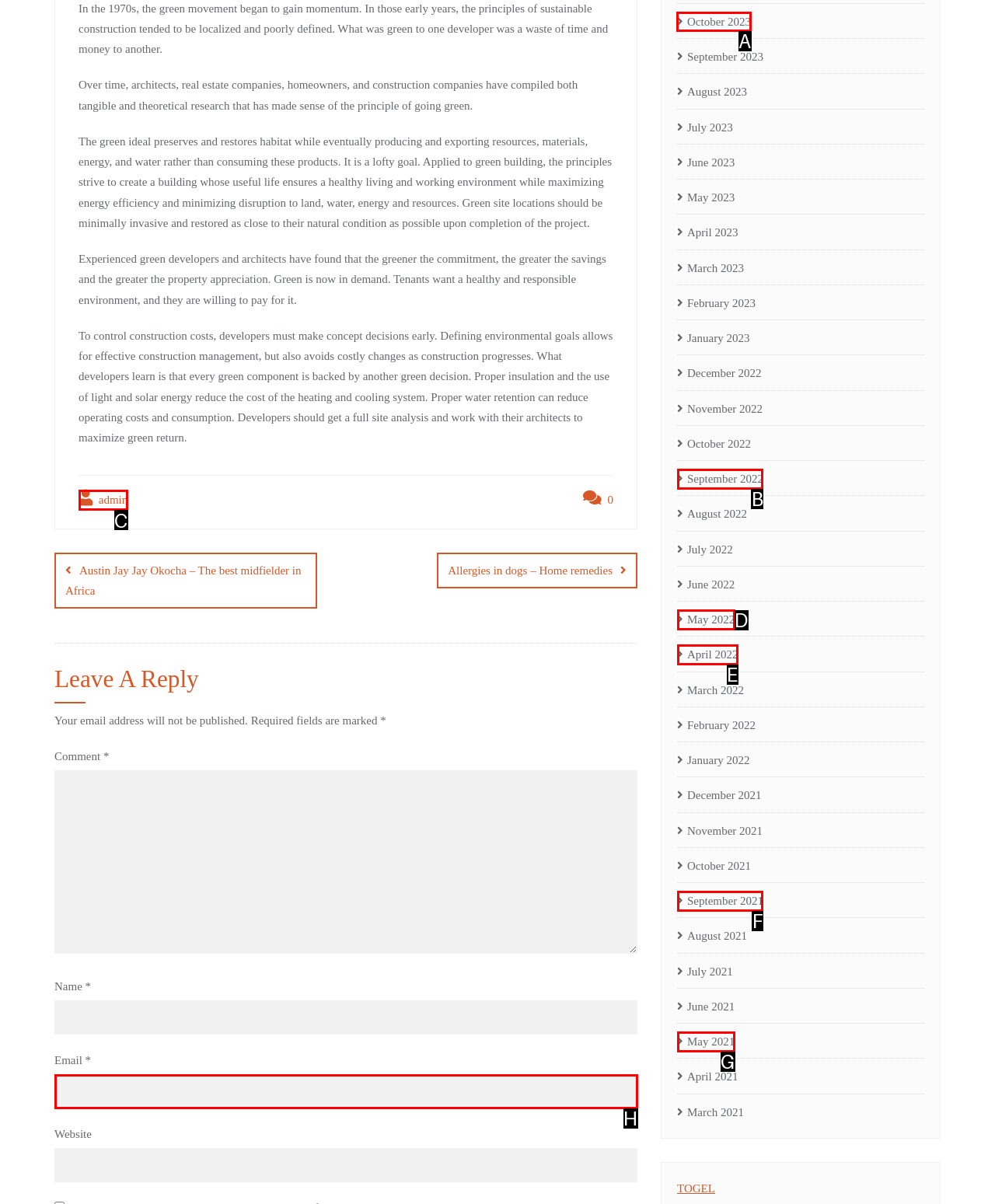Identify the letter of the UI element I need to click to carry out the following instruction: Read about psychological research and methodology

None